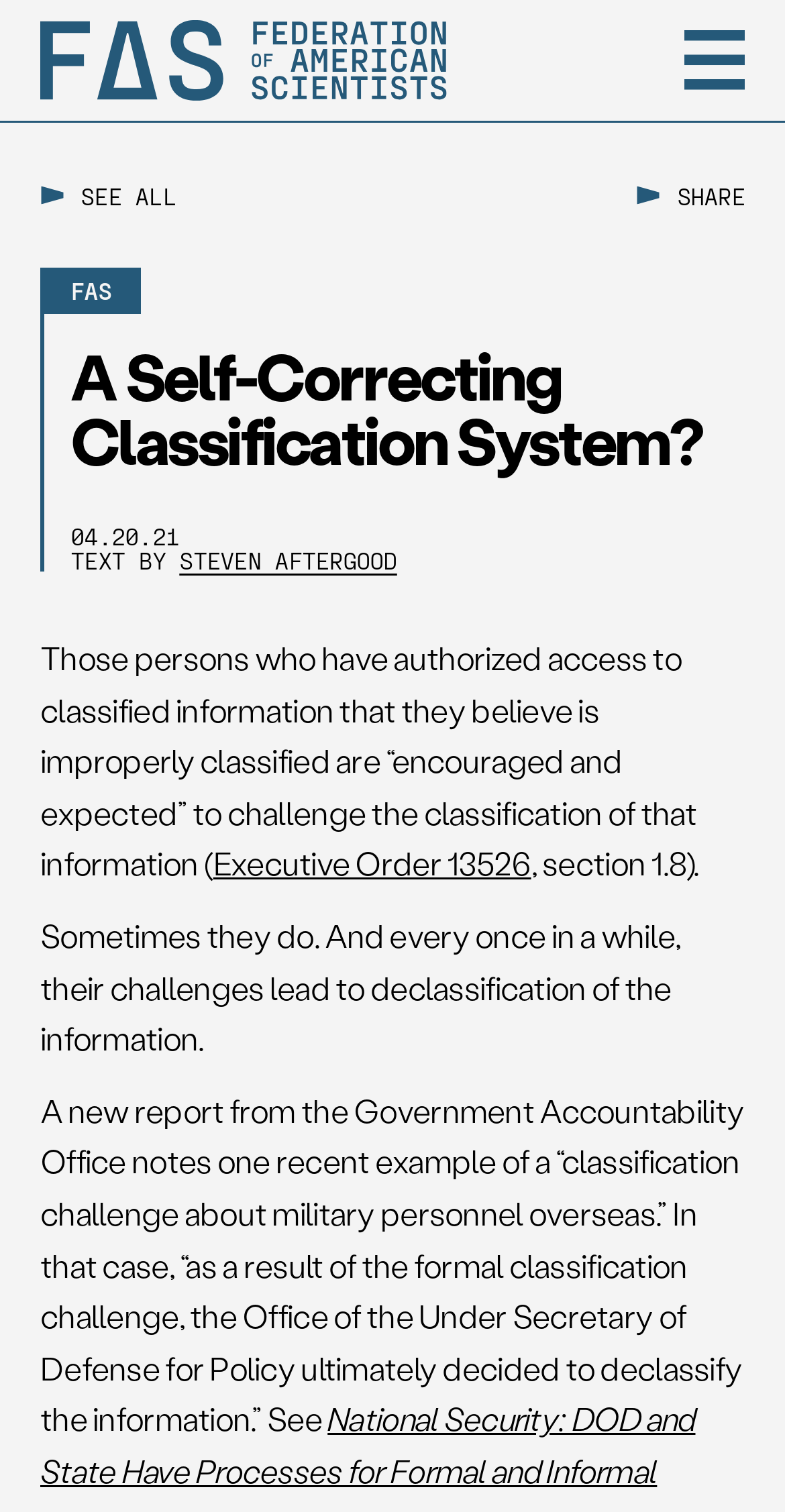What is the date of the article?
Answer with a single word or phrase by referring to the visual content.

04.20.21